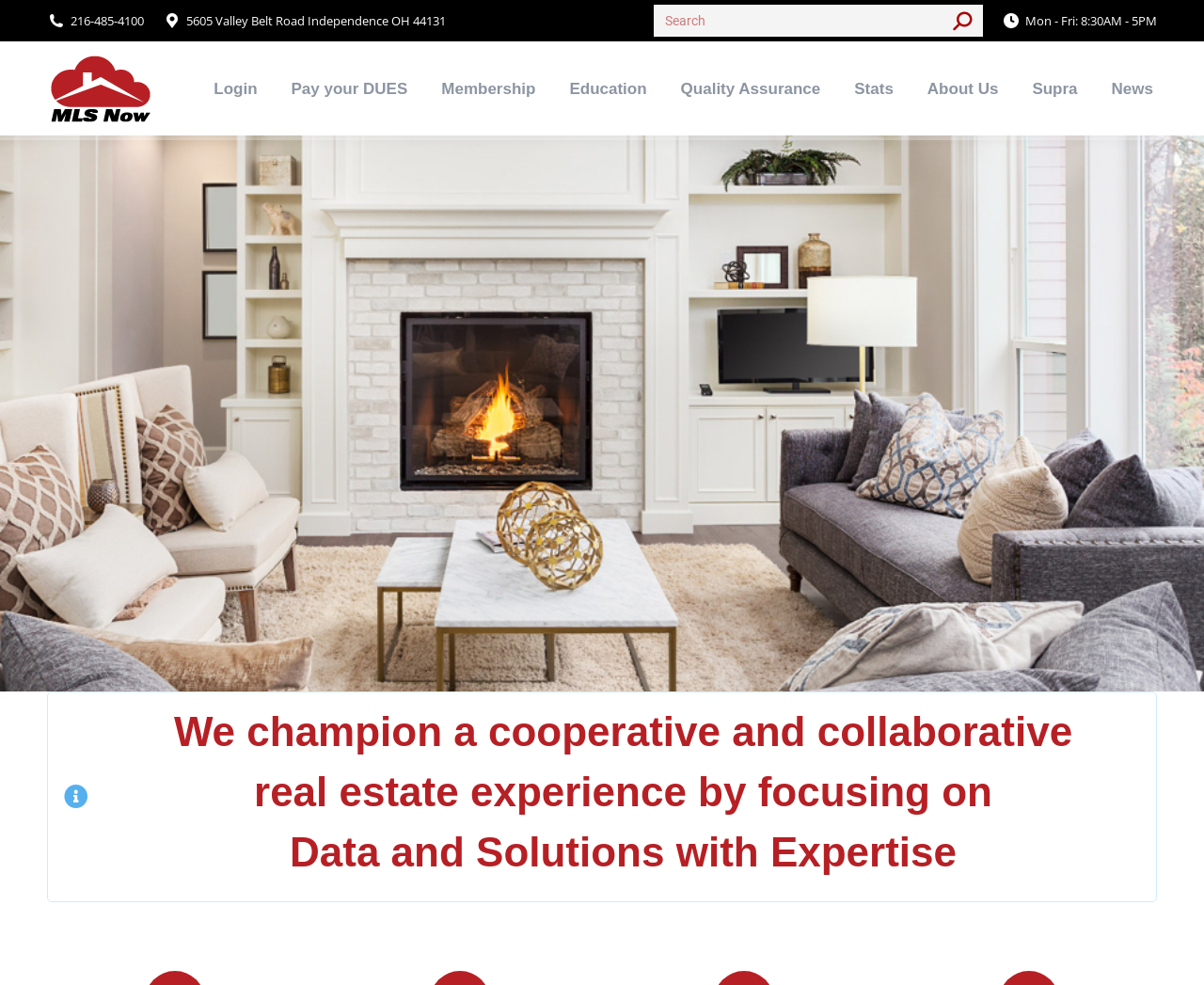Please identify the bounding box coordinates of the clickable region that I should interact with to perform the following instruction: "Search for listings". The coordinates should be expressed as four float numbers between 0 and 1, i.e., [left, top, right, bottom].

[0.543, 0.005, 0.816, 0.037]